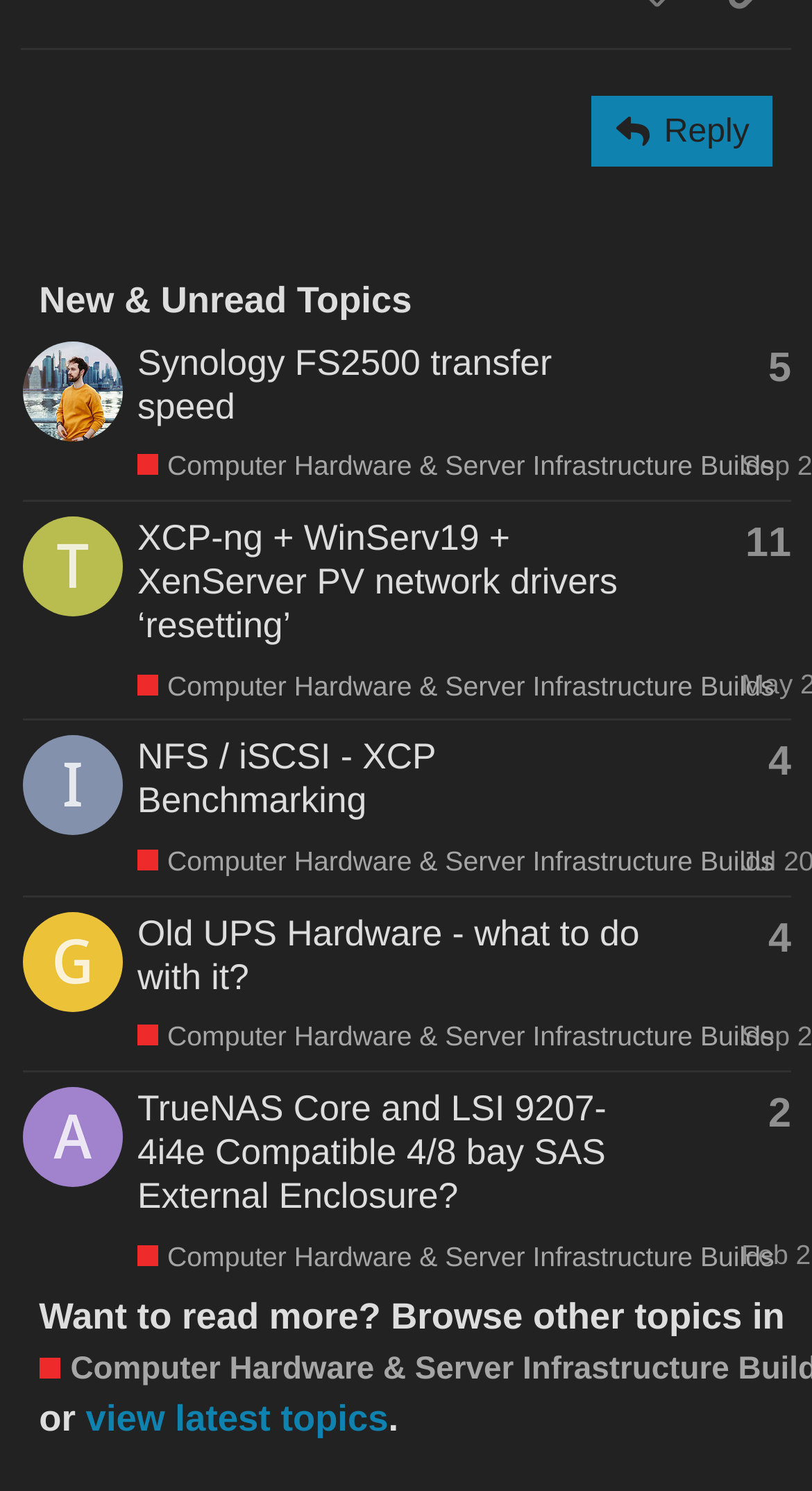What is the title of the fourth topic?
Kindly answer the question with as much detail as you can.

I looked at the fourth gridcell element and found the heading element with the text 'Old UPS Hardware - what to do with it?', which is the title of the fourth topic.